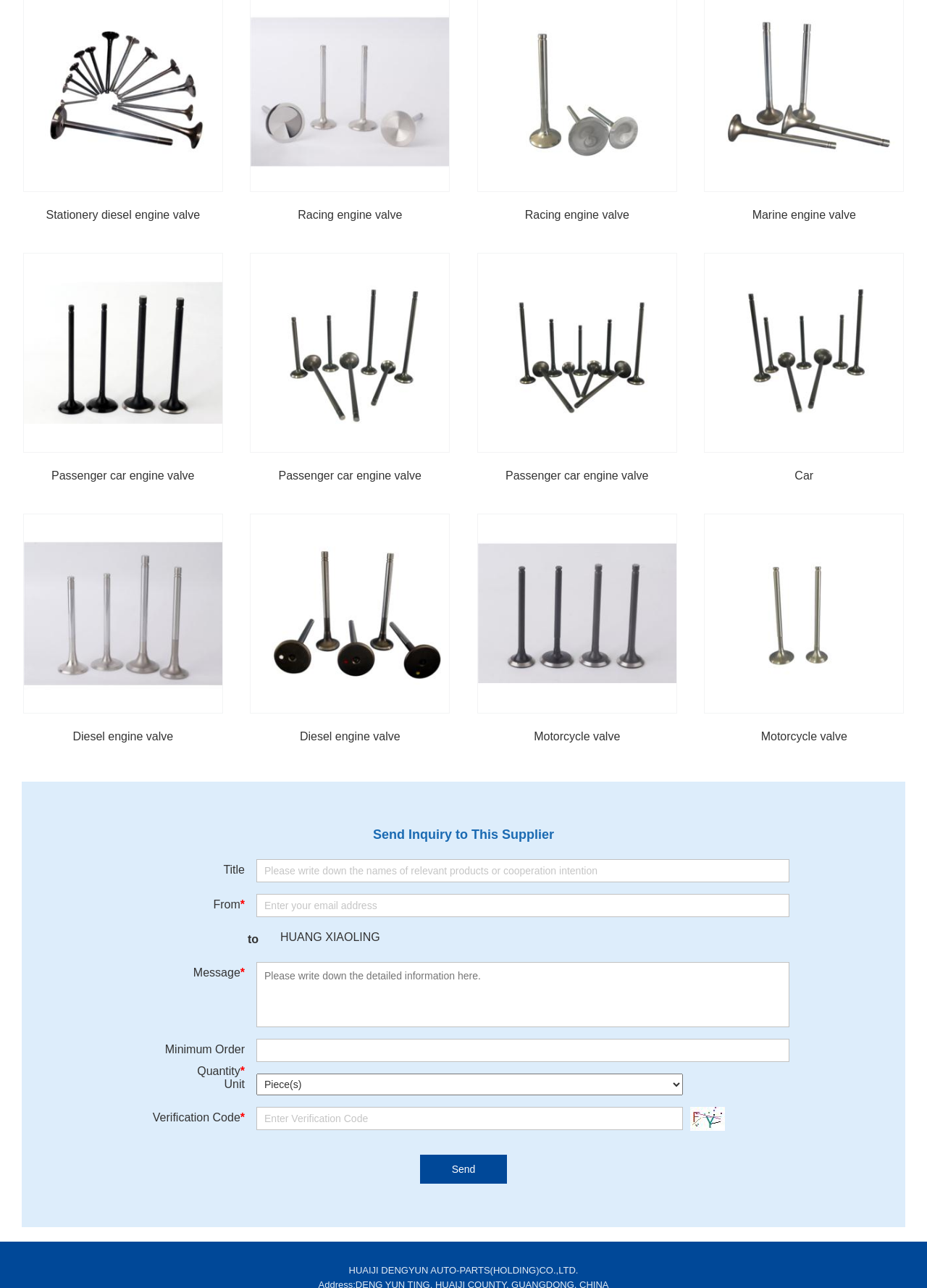Provide the bounding box coordinates of the HTML element this sentence describes: "Car".

[0.758, 0.363, 0.977, 0.376]